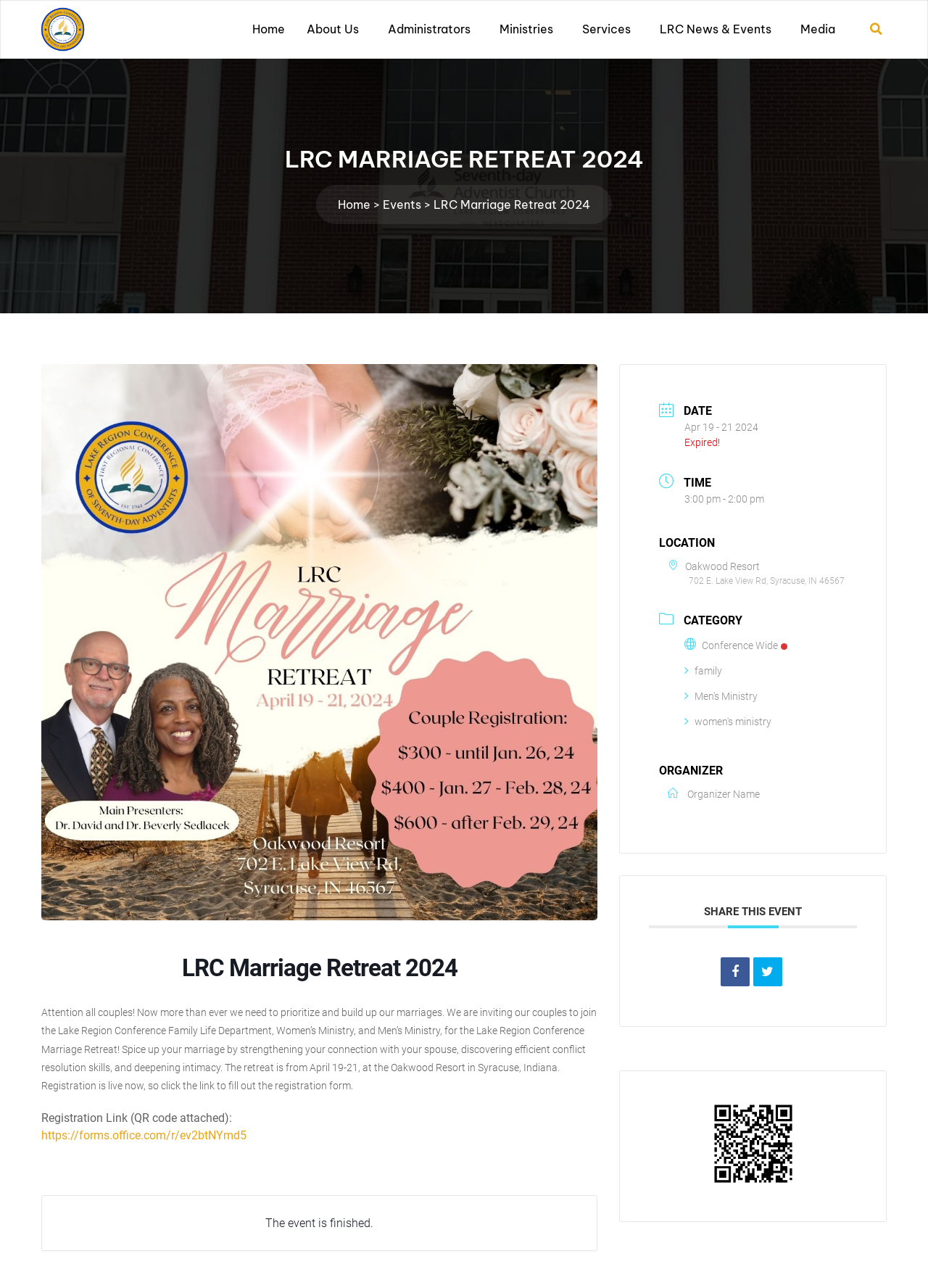Identify the bounding box for the described UI element. Provide the coordinates in (top-left x, top-left y, bottom-right x, bottom-right y) format with values ranging from 0 to 1: LRC News & Events

[0.711, 0.017, 0.839, 0.028]